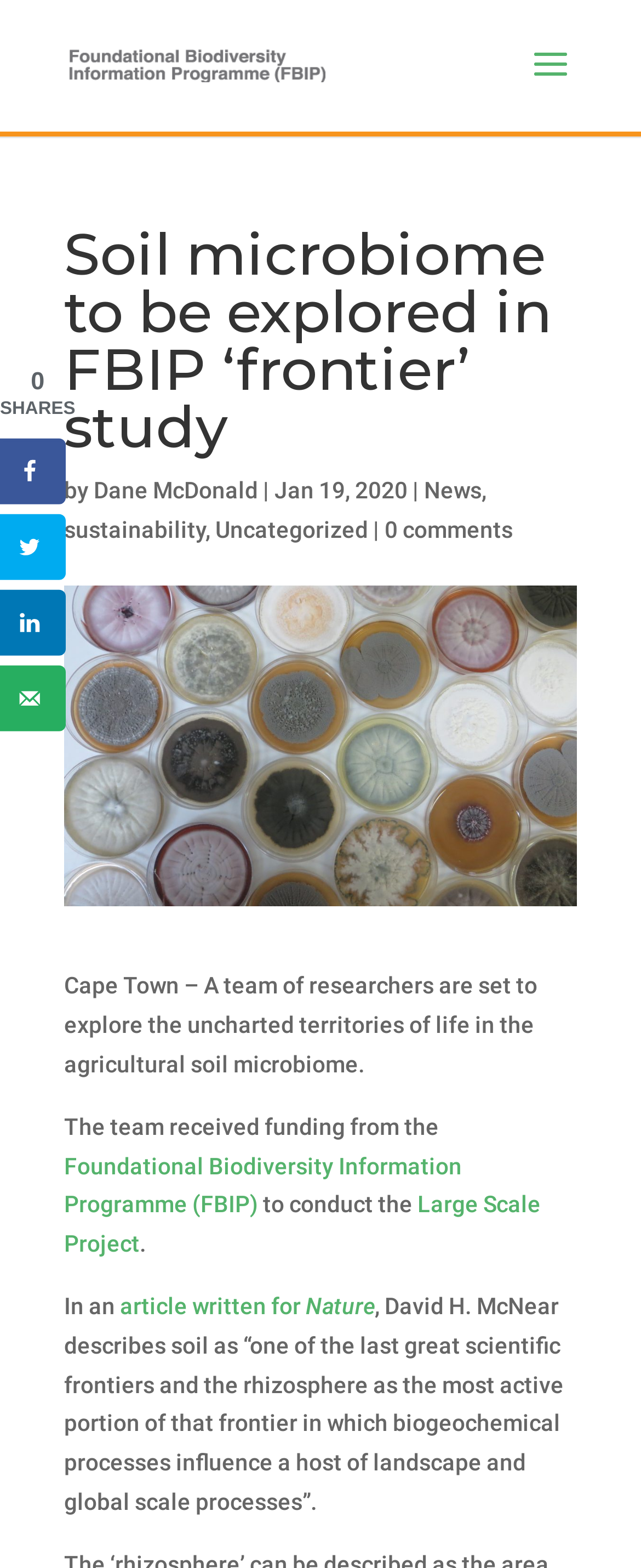Extract the bounding box of the UI element described as: "News".

[0.662, 0.304, 0.751, 0.321]